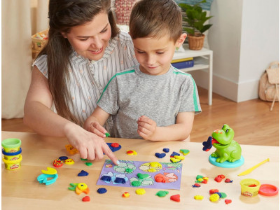Paint a vivid picture with your description of the image.

In this vibrant scene, a mother and her young son engage in a creative play session with colorful Play-Doh at a wooden table. The child looks intrigued as he focuses on a colorful play mat adorned with various shapes and figures that they've created together. The mother, with a warm smile, points to the mat, guiding her son as they mold and shape colorful dough into imaginative forms. 

Next to them, a cheerful green frog figure stands on the table, adding a playful element to the setup. Surrounding them are small containers of Play-Doh in a variety of colors, along with numerous small, brightly colored shapes scattered across the table. This engaging activity not only fosters creativity and imaginative play but also strengthens the bond between the two as they explore their artistic desires together. The soft lighting and cozy setting enhance the warmth of this family moment, making it a delightful display of playful learning.